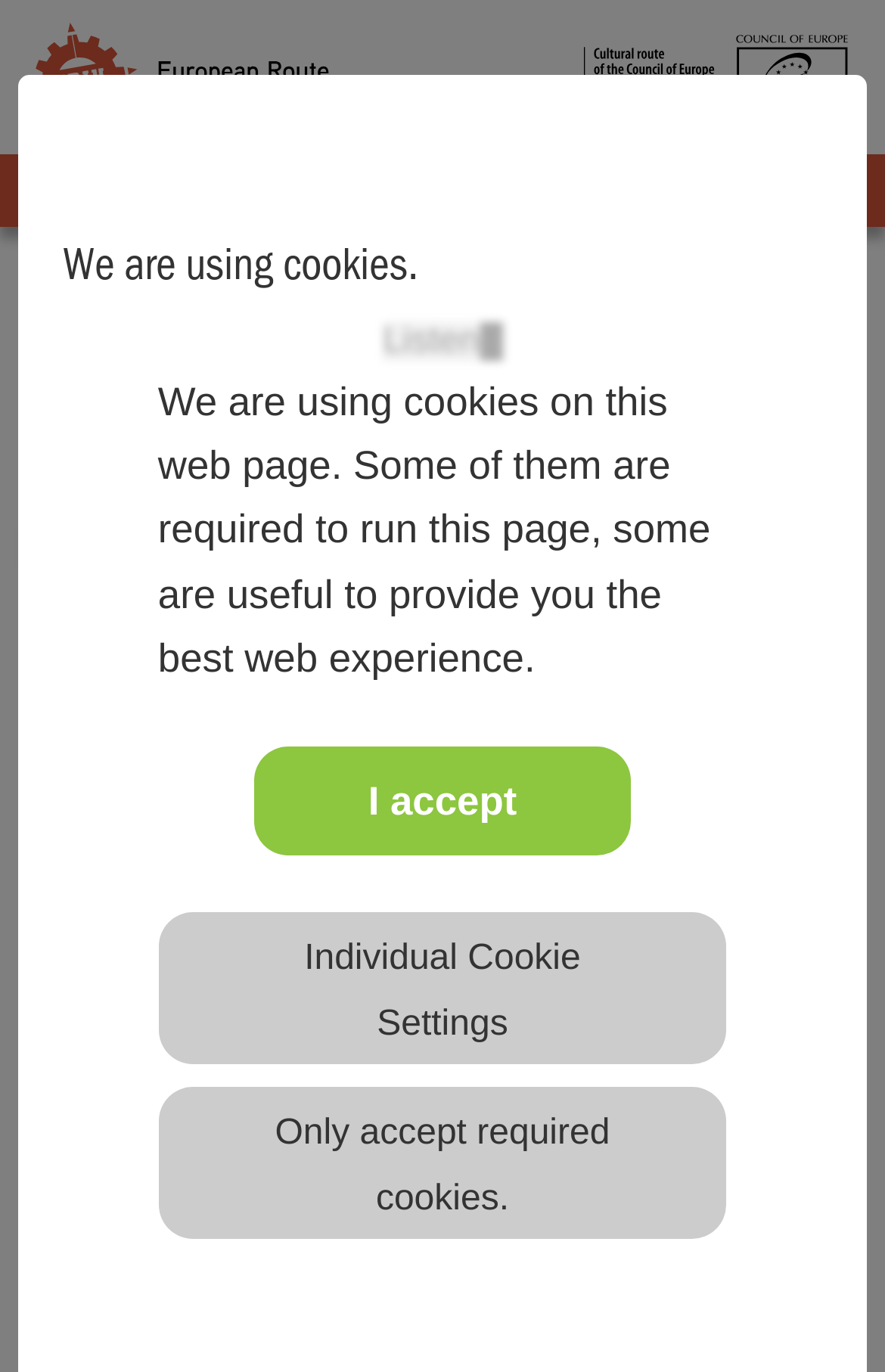Using the details from the image, please elaborate on the following question: Where did Robert Bosch attend school?

I found the answer by reading the static text element that describes Robert Bosch's early life, which mentions that he attended school in Ulm.